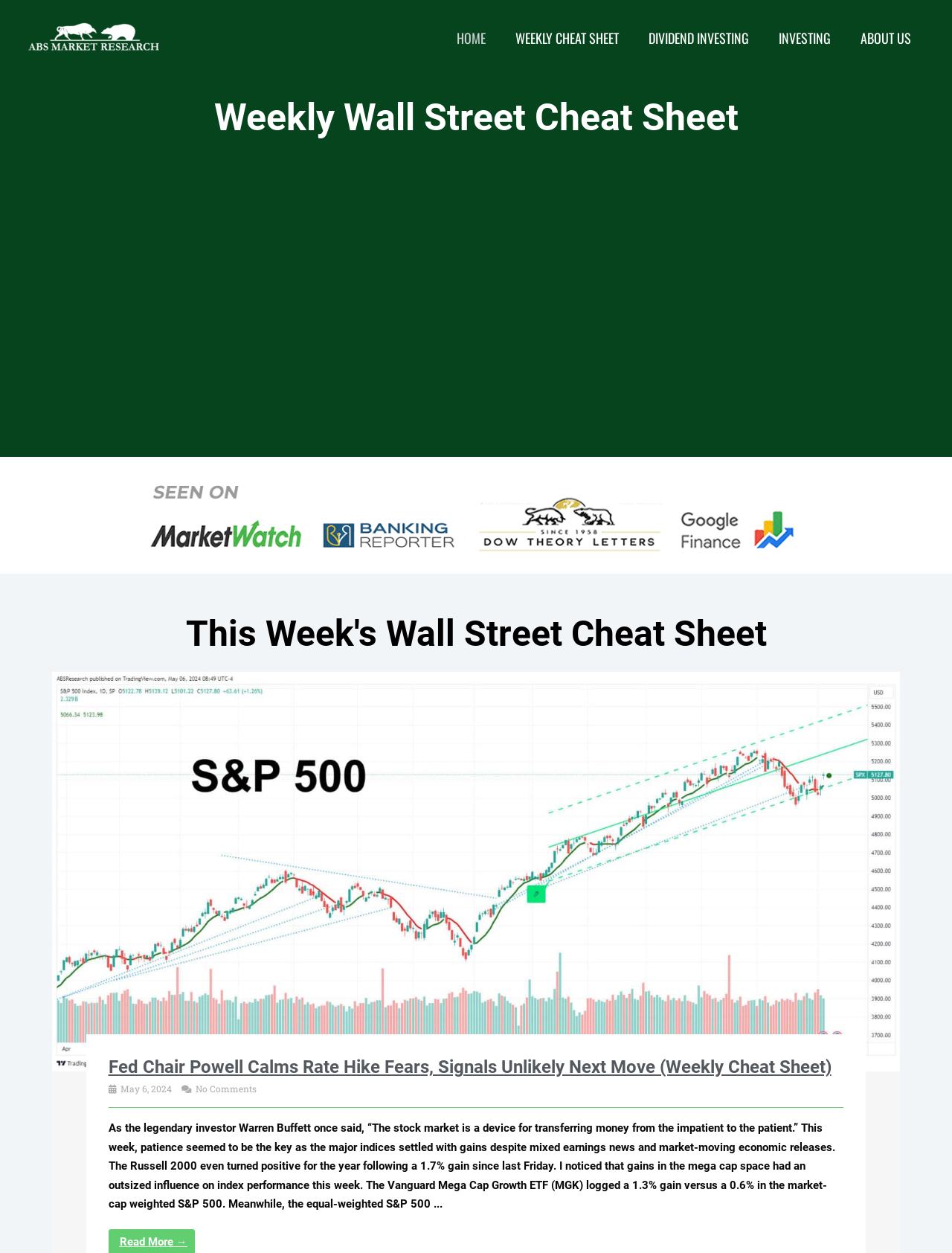Determine the bounding box coordinates of the clickable region to carry out the instruction: "Enter your first name".

[0.088, 0.238, 0.475, 0.26]